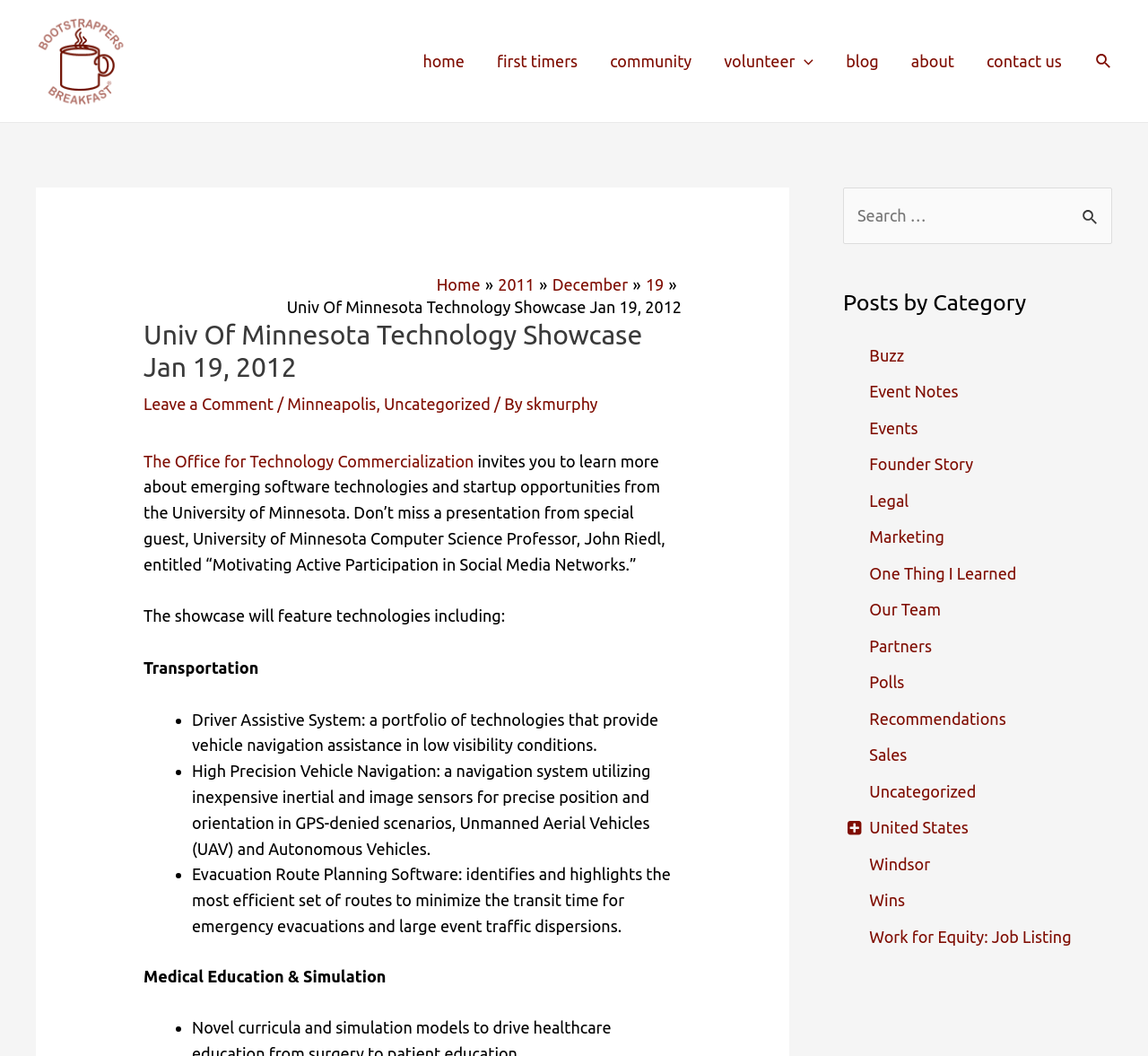Give a detailed explanation of the elements present on the webpage.

The webpage is about the University of Minnesota Technology Showcase, which took place on January 19, 2012. At the top left corner, there is a Bootstrappers Breakfast logo, which is a link. Next to it, there is a site navigation menu with links to home, first timers, community, volunteer, blog, about, and contact us.

On the top right corner, there is a search icon link, which is accompanied by a breadcrumbs navigation menu below it. The breadcrumbs menu shows the path "Home > 2011 > December > 19". Below the breadcrumbs menu, there is a header section with a title "Univ Of Minnesota Technology Showcase Jan 19, 2012" and a link to "Leave a Comment". The header section also includes information about the post, such as the author "skmurphy" and categories "Minneapolis, Uncategorized".

The main content of the webpage is about the technology showcase, which features presentations from the University of Minnesota. The showcase includes emerging software technologies and startup opportunities, with a special guest presentation by University of Minnesota Computer Science Professor John Riedl. The technologies featured include transportation, medical education, and simulation.

In the transportation section, there are three bullet points describing different technologies, including a driver assistive system, high precision vehicle navigation, and evacuation route planning software. In the medical education and simulation section, there is a brief description, but no specific technologies are listed.

On the right side of the webpage, there are two complementary sections. The top section has a search box with a submit button. The bottom section has a heading "Posts by Category" and lists various categories, including buzz, event notes, events, founder story, legal, marketing, and more. Each category is a link.